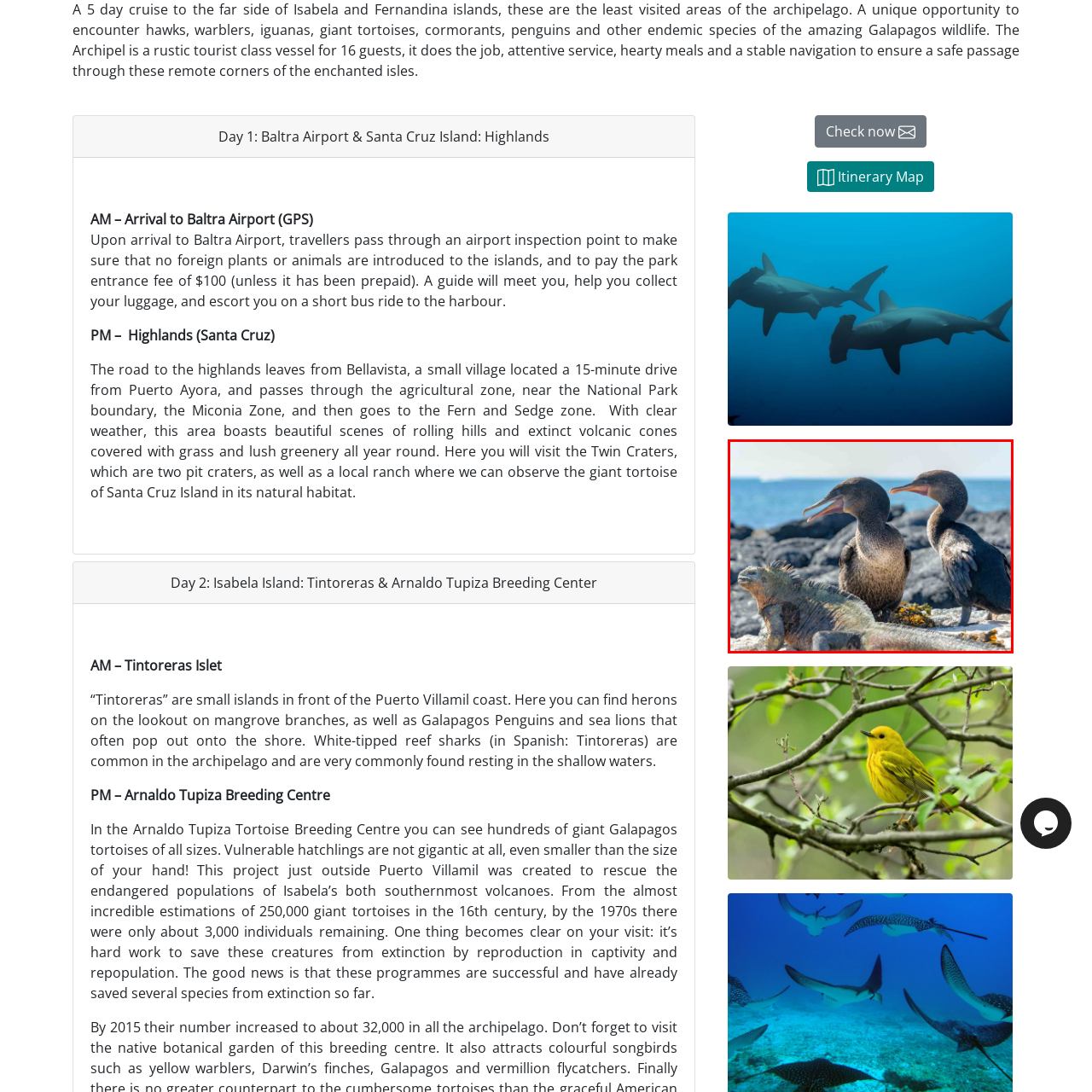Give an in-depth description of the picture inside the red marked area.

This captivating image features a pair of flightless cormorants, distinctive to the Galapagos Islands, engaged in their natural habitat along the rocky coastline. Their unique adaptation to life at sea is evident in their reduced wings and robust bodies, symbolizing their evolution within this remote archipelago. Nearby, a marine iguana, another endemic species, basks in the sun, showcasing its rough scales and vibrant coloration.

The backdrop highlights the shimmering ocean, reflecting the stunning natural beauty of the Galapagos, where such interactions between species reflect the rich biodiversity of the area. This scene is emblematic of the unique wildlife that attracts nature enthusiasts and researchers to the islands, making it an unforgettable destination for those looking to explore the wonders of the natural world.